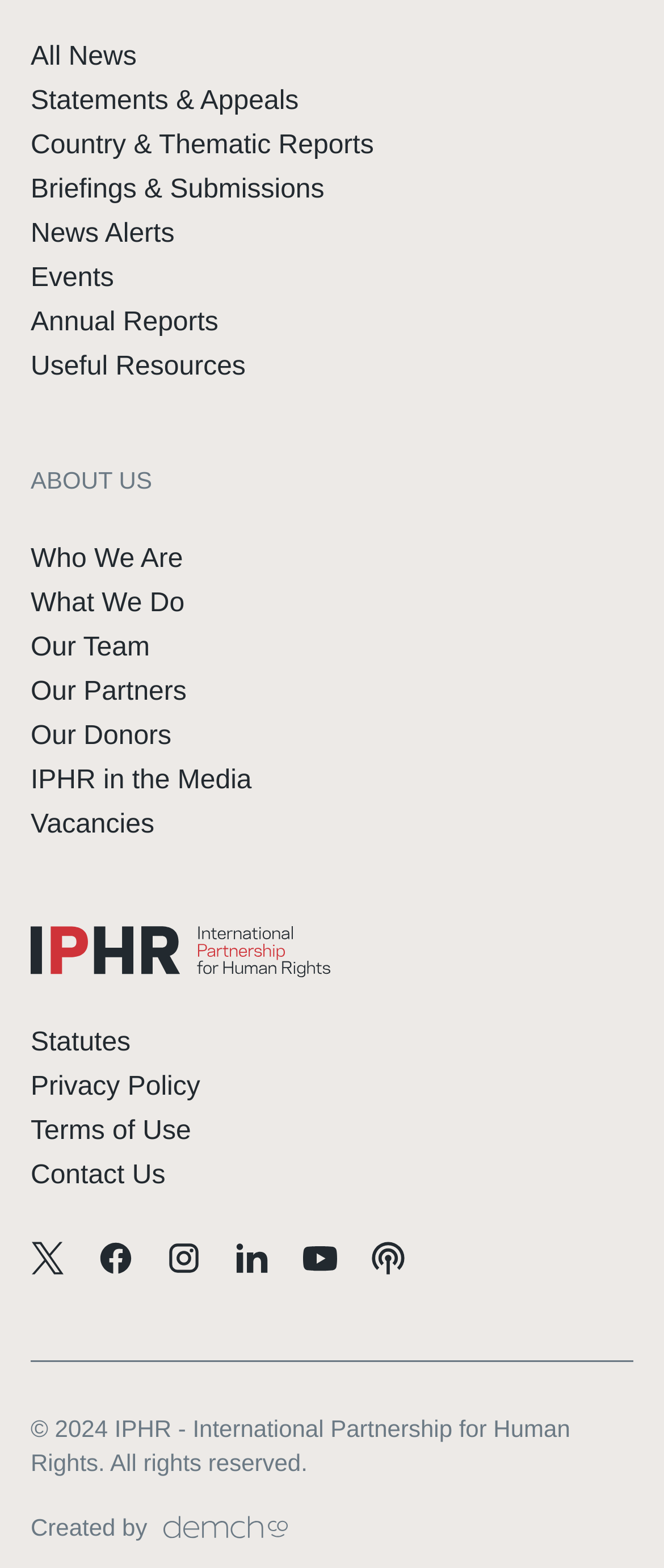How many links are there in the ABOUT US section?
Look at the webpage screenshot and answer the question with a detailed explanation.

I counted the links under the 'ABOUT US' section, which are 'Who We Are', 'What We Do', 'Our Team', 'Our Partners', 'Our Donors', 'IPHR in the Media', and 'Vacancies', totaling 7 links.